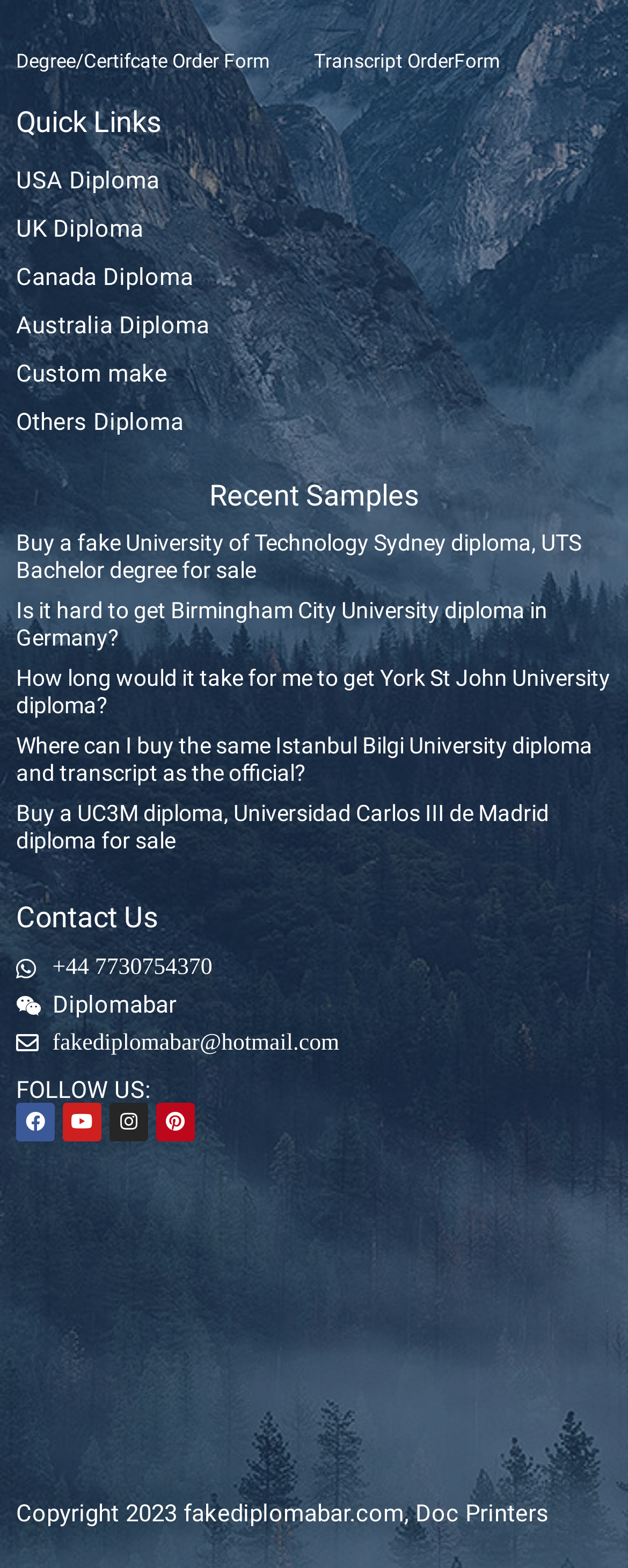Please identify the bounding box coordinates of the element I should click to complete this instruction: 'Follow the 'Transcript OrderForm' link'. The coordinates should be given as four float numbers between 0 and 1, like this: [left, top, right, bottom].

[0.5, 0.032, 0.797, 0.046]